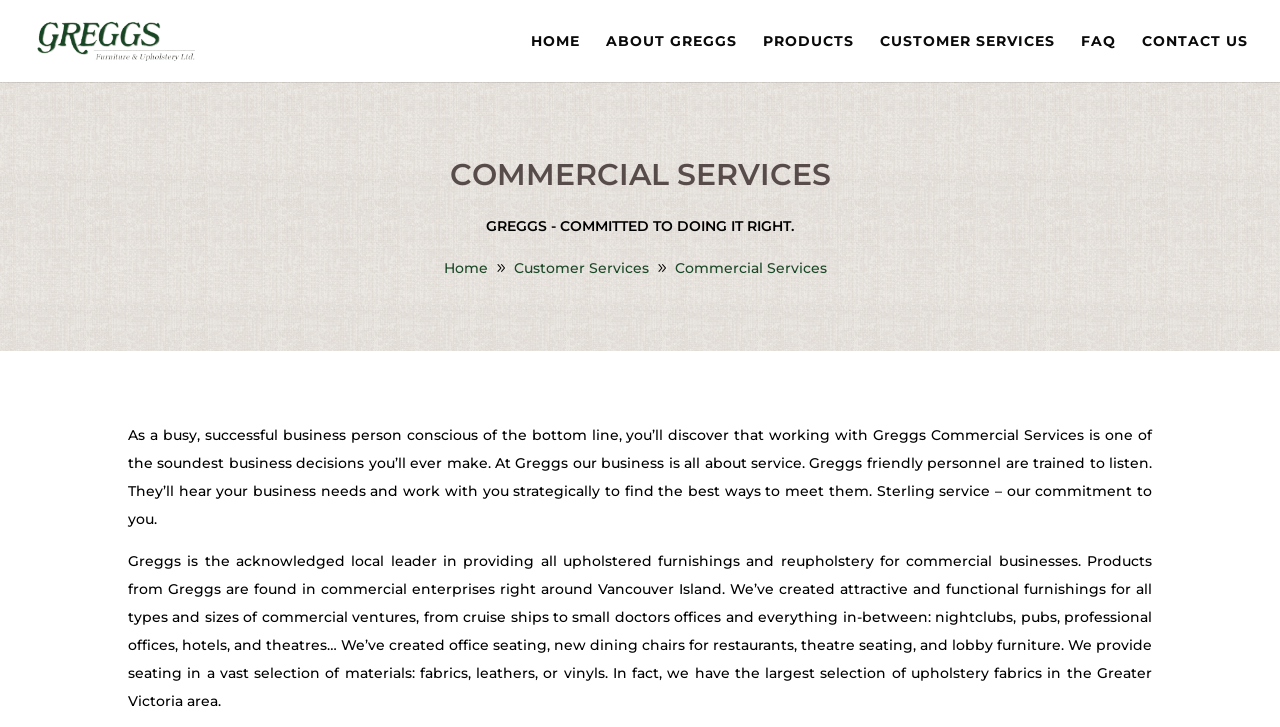Can you provide the bounding box coordinates for the element that should be clicked to implement the instruction: "go to home page"?

[0.415, 0.047, 0.453, 0.113]